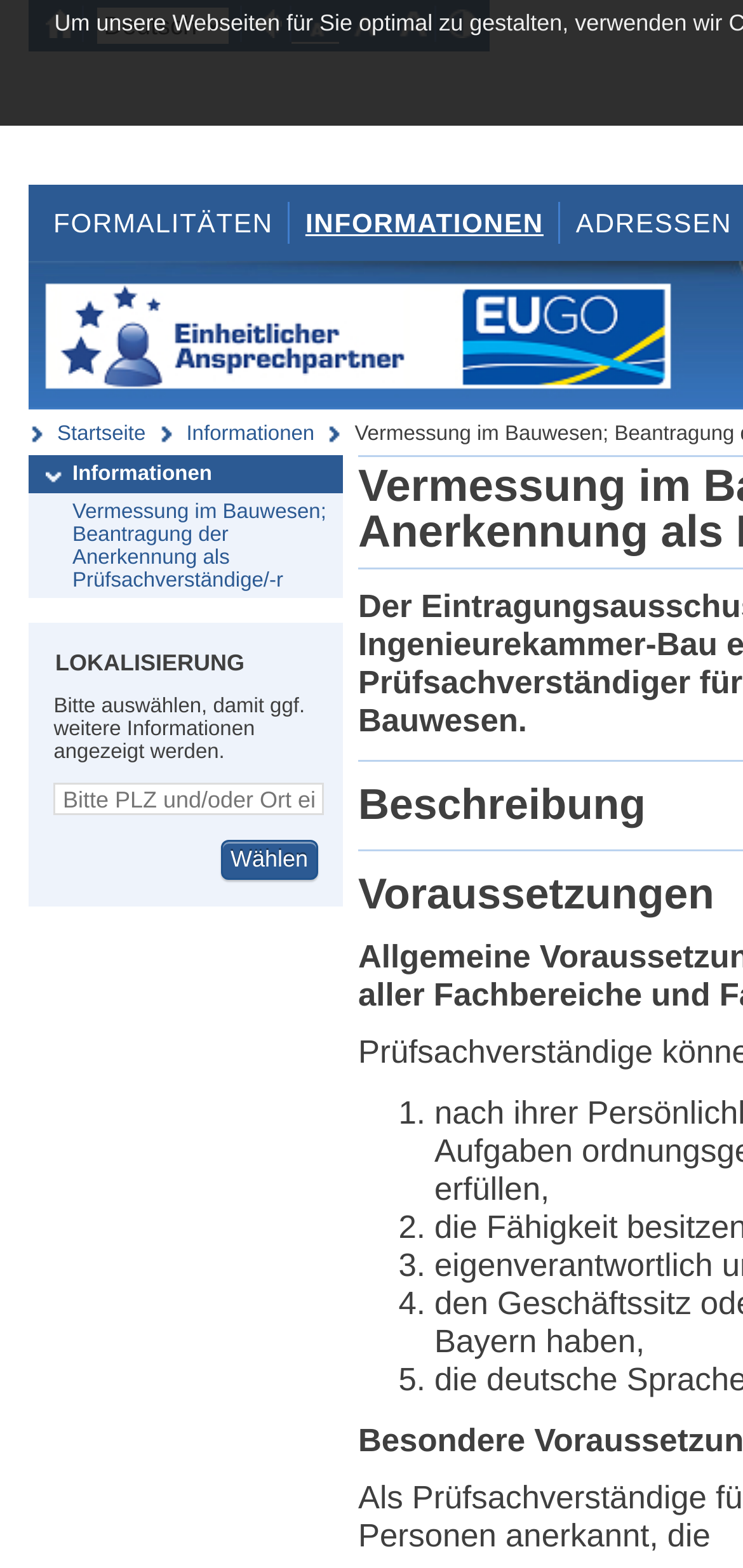Specify the bounding box coordinates of the area to click in order to execute this command: 'Select a location'. The coordinates should consist of four float numbers ranging from 0 to 1, and should be formatted as [left, top, right, bottom].

[0.072, 0.5, 0.436, 0.52]